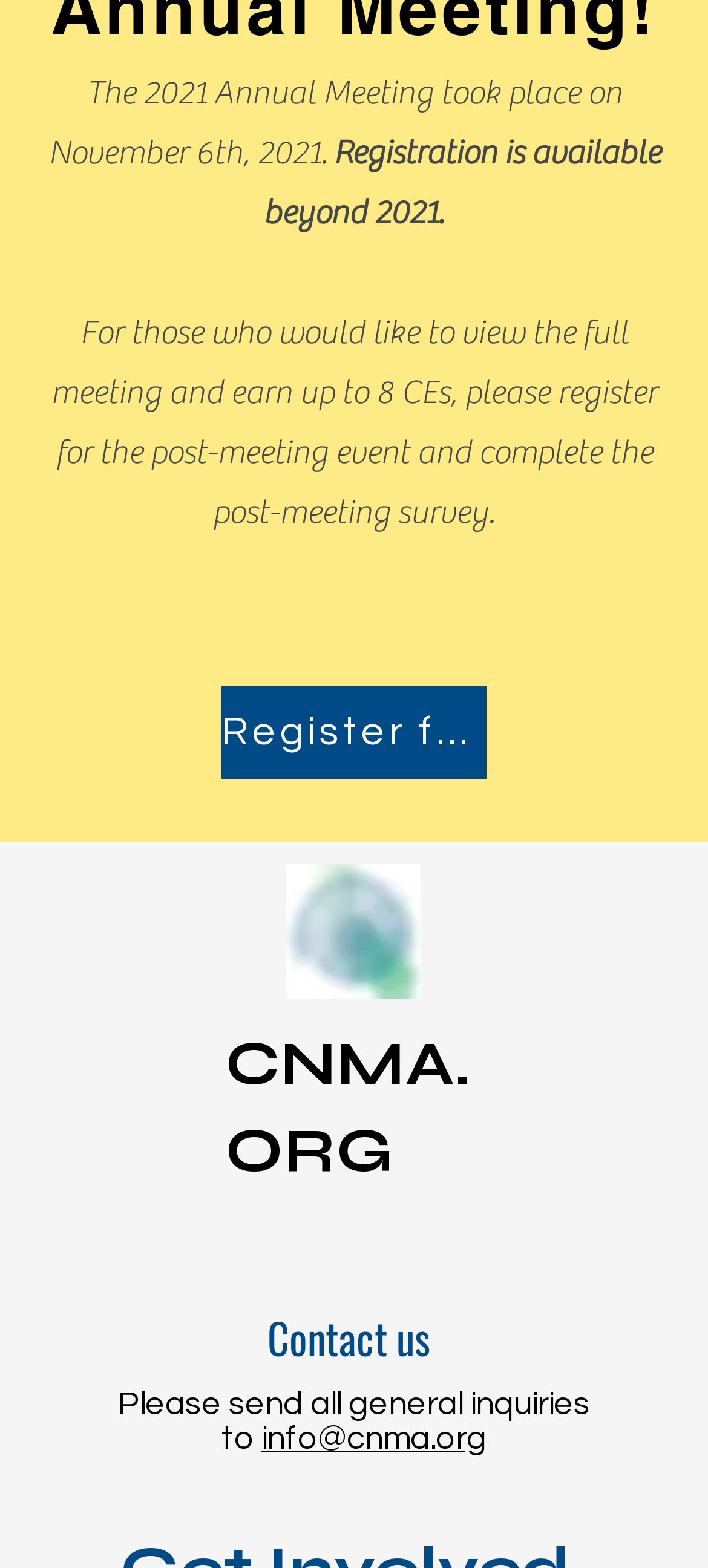Using the provided element description, identify the bounding box coordinates as (top-left x, top-left y, bottom-right x, bottom-right y). Ensure all values are between 0 and 1. Description: aria-label="facebook"

[0.29, 0.499, 0.338, 0.521]